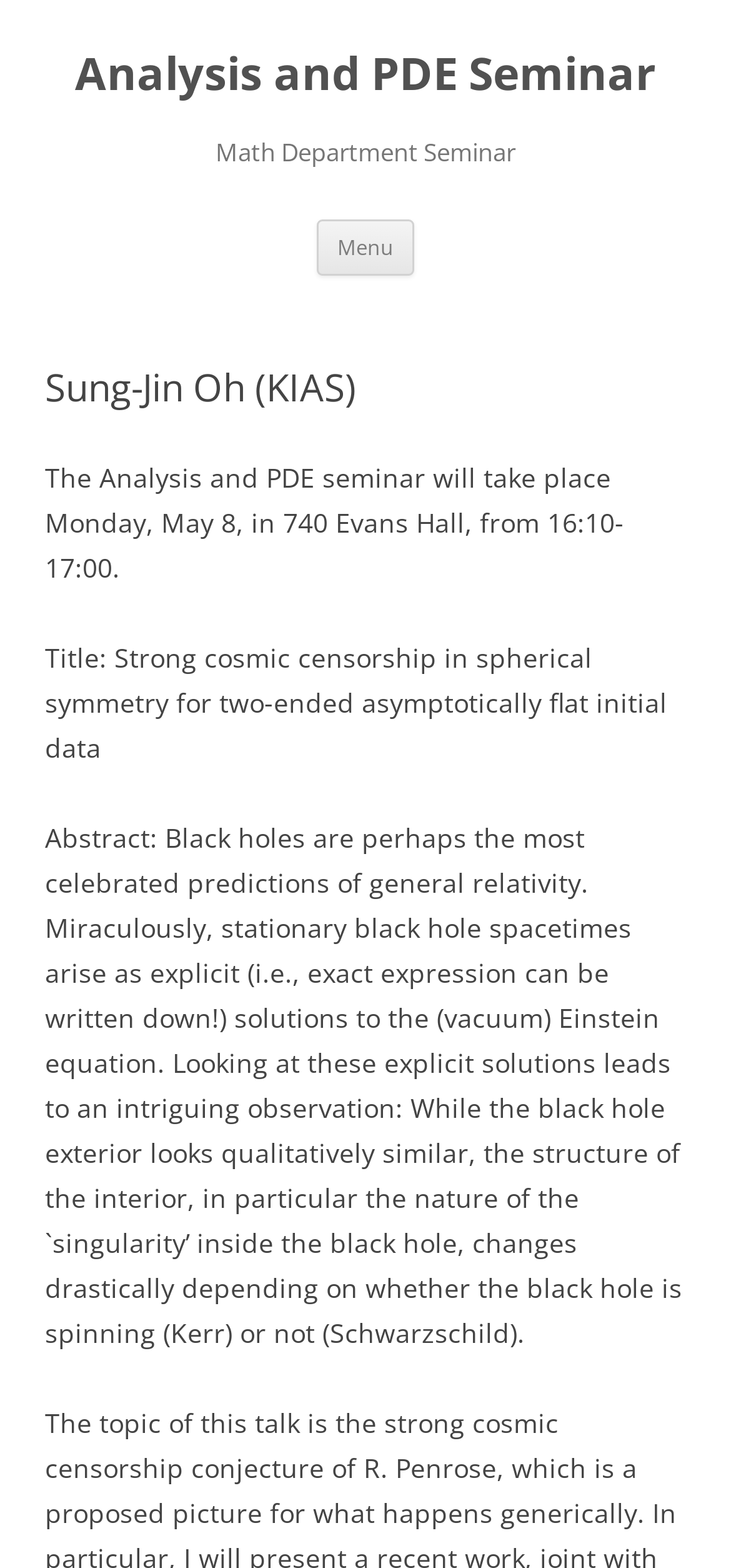Respond with a single word or phrase for the following question: 
What is the format of the seminar?

Talk